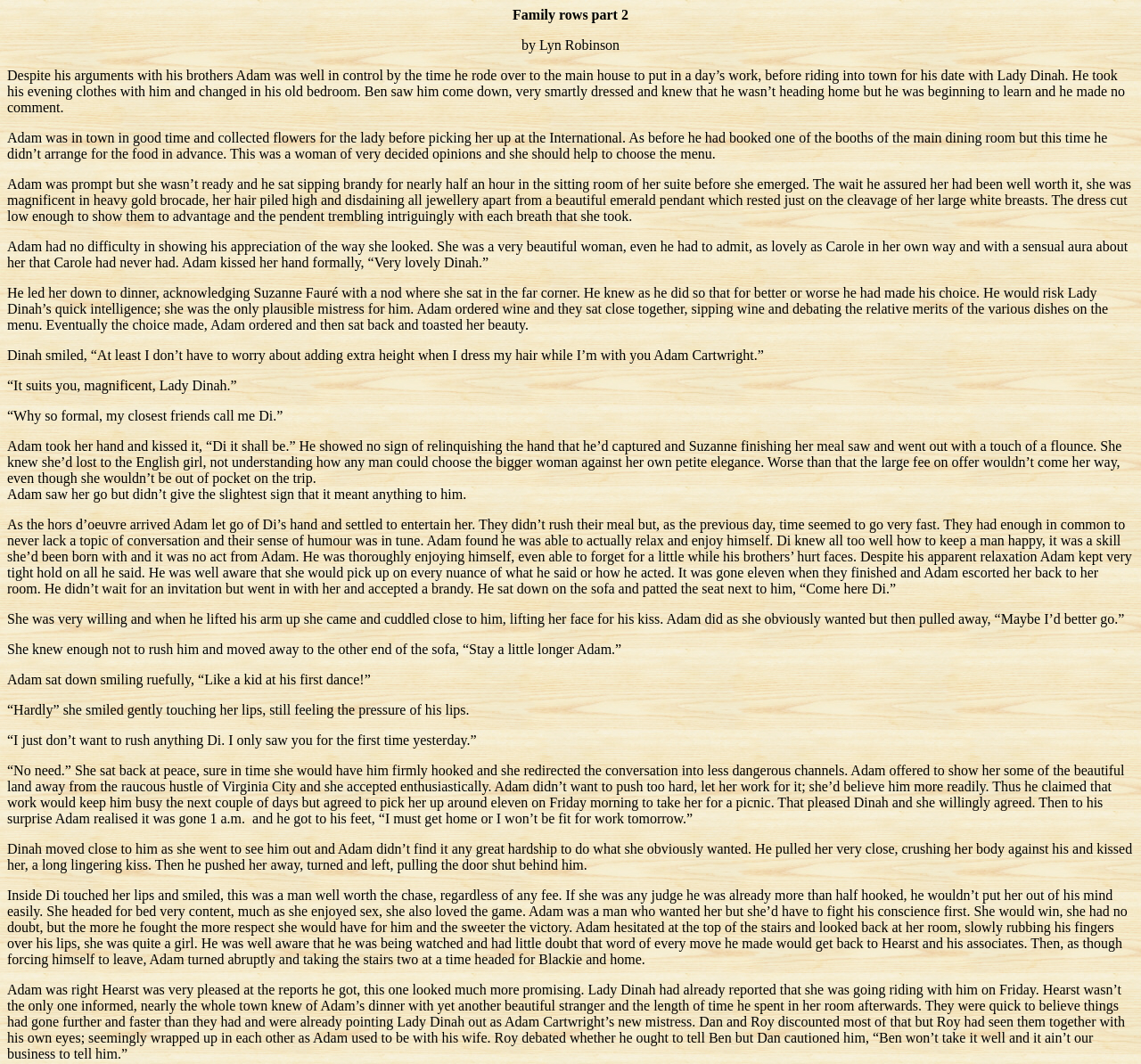Carefully observe the image and respond to the question with a detailed answer:
Where does Adam take Lady Dinah for dinner?

The text states that Adam picks Lady Dinah up at the International, and they have dinner together.